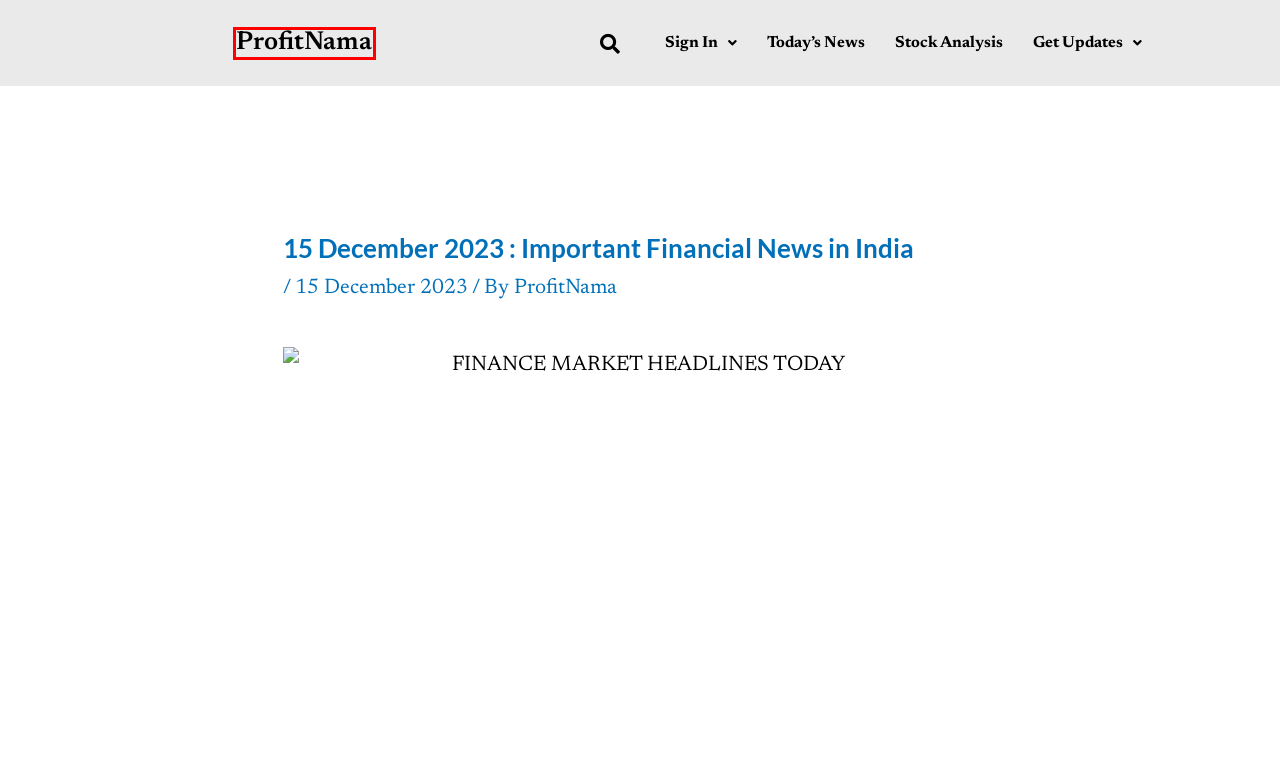You are provided with a screenshot of a webpage that has a red bounding box highlighting a UI element. Choose the most accurate webpage description that matches the new webpage after clicking the highlighted element. Here are your choices:
A. Stock Analysis Archives - ProfitNama
B. Profitnama - Home
C. Privacy Policy - ProfitNama
D. RBI Liquidity Infusion Explained for Investors
E. 15 December 2023 Archives - ProfitNama
F. Adani's Copper Foray - Implications for Global Supply Dynamics Explained
G. Blog - ProfitNama
H. Terms of Use - ProfitNama

B